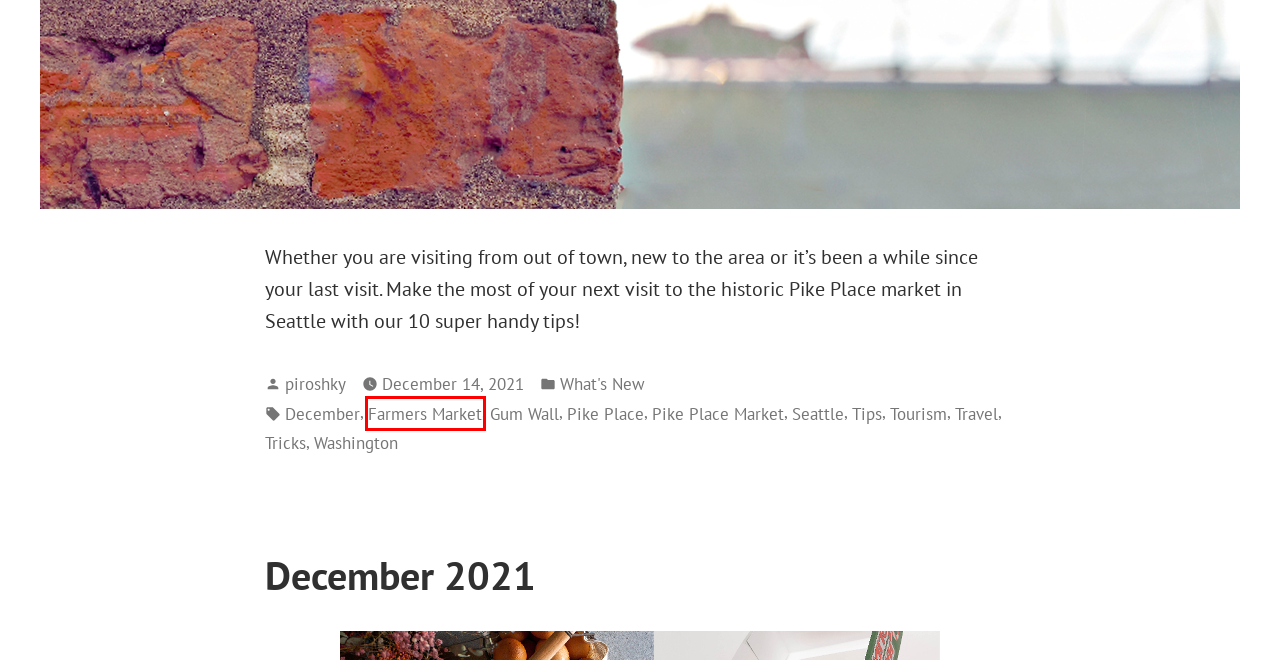Given a screenshot of a webpage with a red bounding box highlighting a UI element, determine which webpage description best matches the new webpage that appears after clicking the highlighted element. Here are the candidates:
A. December – Piroshky Bakery
B. Washington – Piroshky Bakery
C. Pike Place Market – Piroshky Bakery
D. Tricks – Piroshky Bakery
E. Gum Wall – Piroshky Bakery
F. December 2021 – Piroshky Bakery
G. Tips – Piroshky Bakery
H. Farmers Market – Piroshky Bakery

H